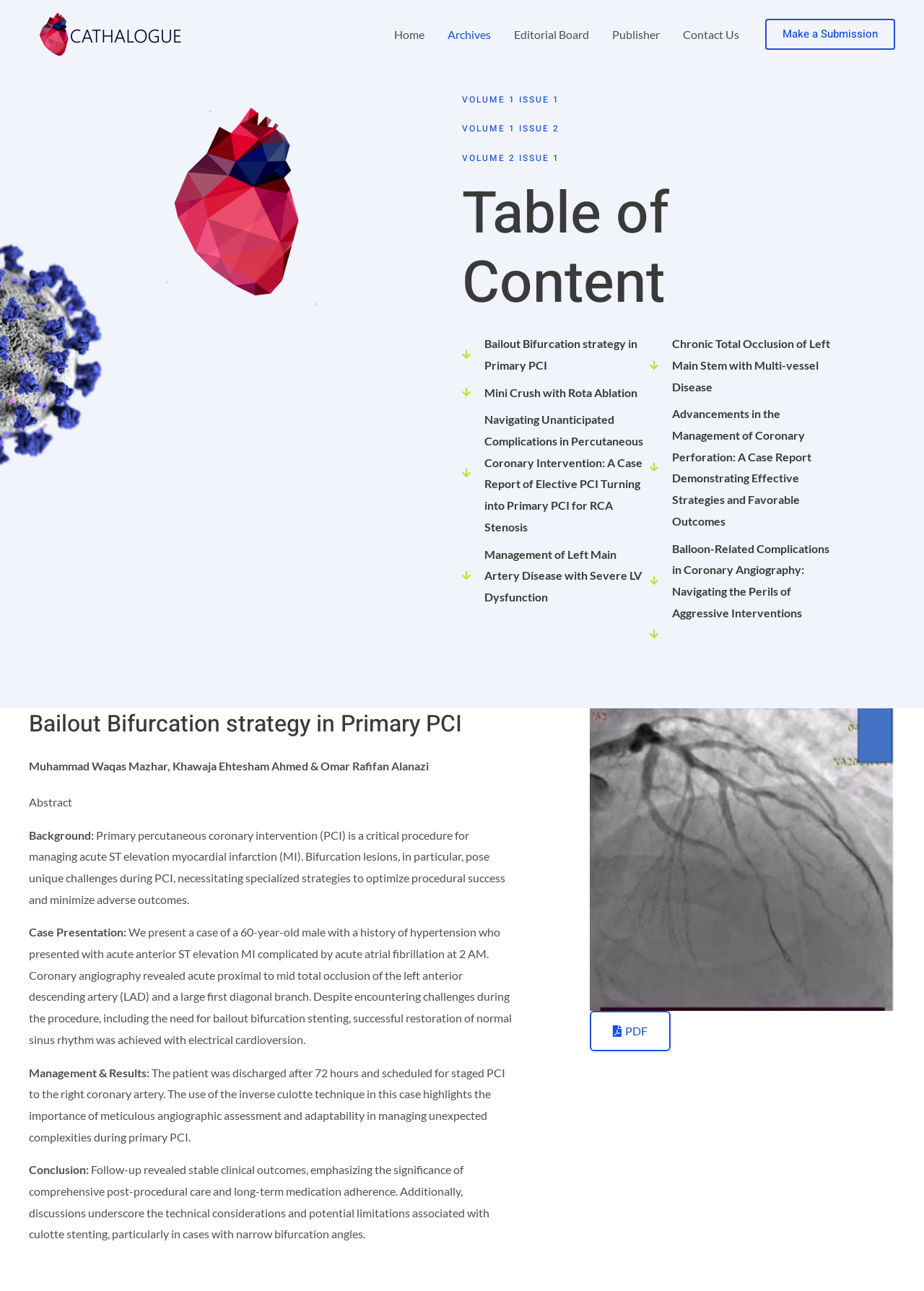Identify the bounding box coordinates for the region to click in order to carry out this instruction: "Click on the 'Home' link in the site navigation". Provide the coordinates using four float numbers between 0 and 1, formatted as [left, top, right, bottom].

[0.414, 0.007, 0.472, 0.046]